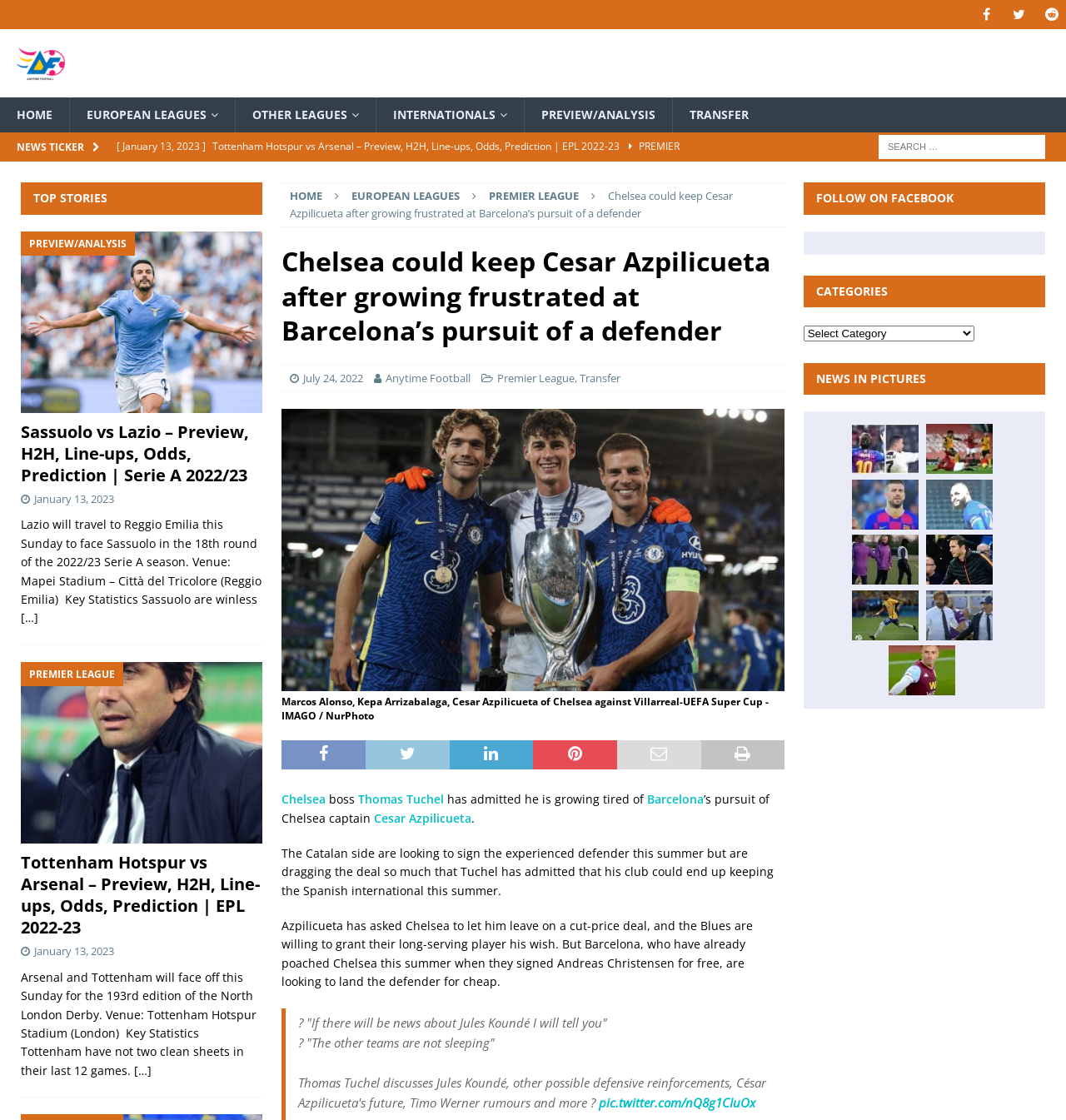Based on the description "January 13, 2023", find the bounding box of the specified UI element.

[0.032, 0.842, 0.107, 0.856]